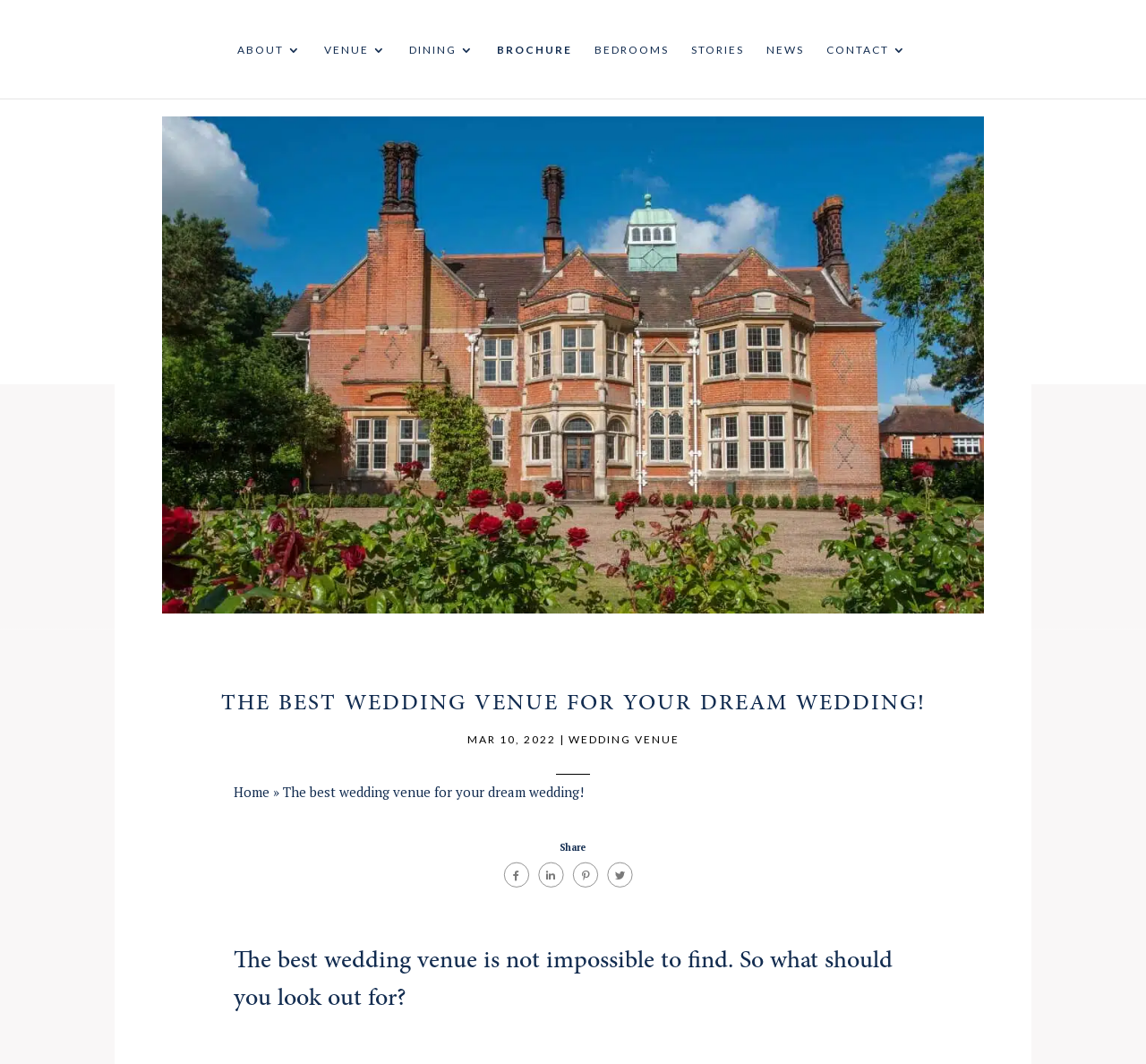Determine the coordinates of the bounding box that should be clicked to complete the instruction: "View WEDDING VENUE". The coordinates should be represented by four float numbers between 0 and 1: [left, top, right, bottom].

[0.496, 0.688, 0.593, 0.701]